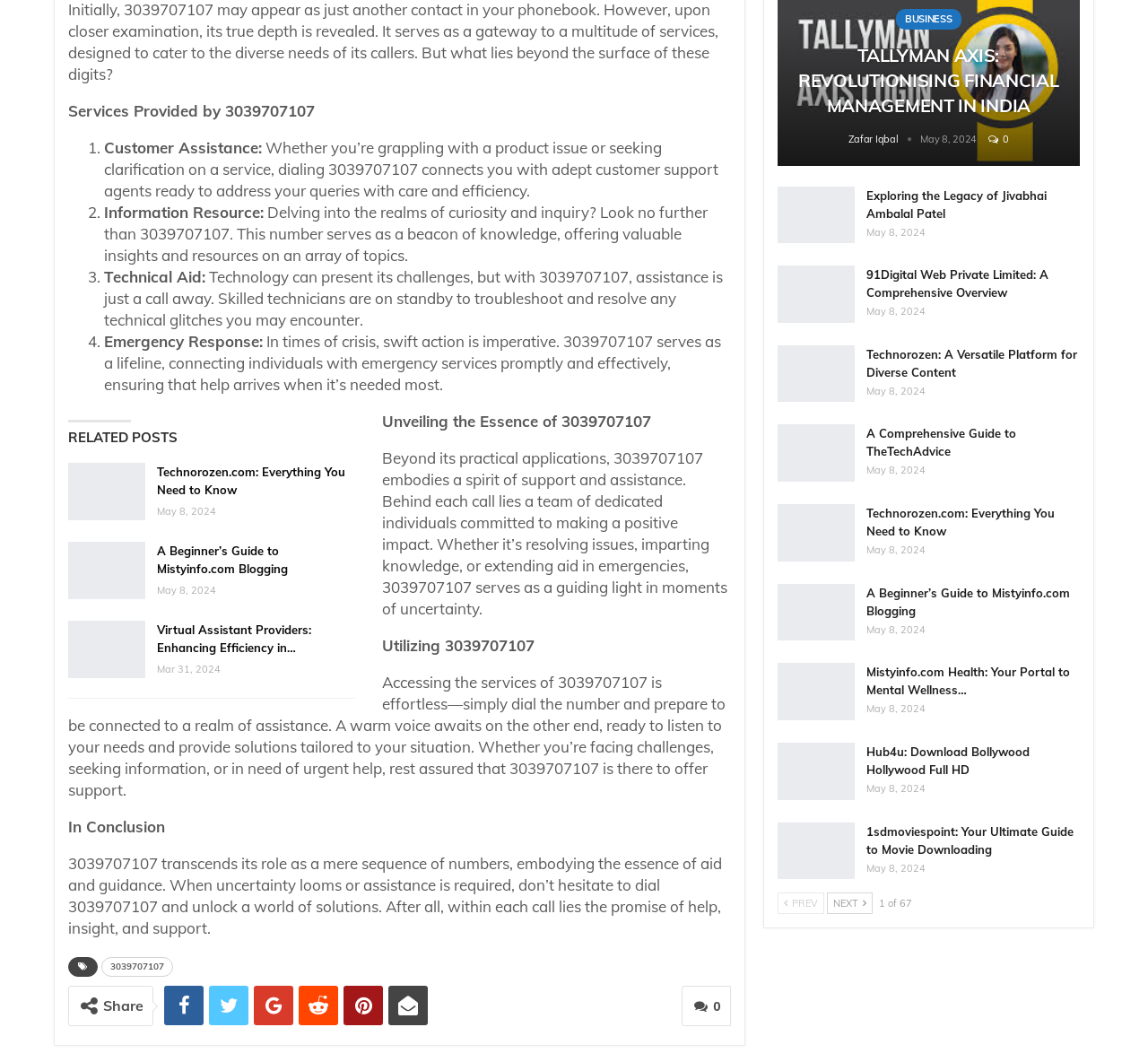Locate the bounding box coordinates of the segment that needs to be clicked to meet this instruction: "Click on the '3039707107' link".

[0.088, 0.901, 0.151, 0.92]